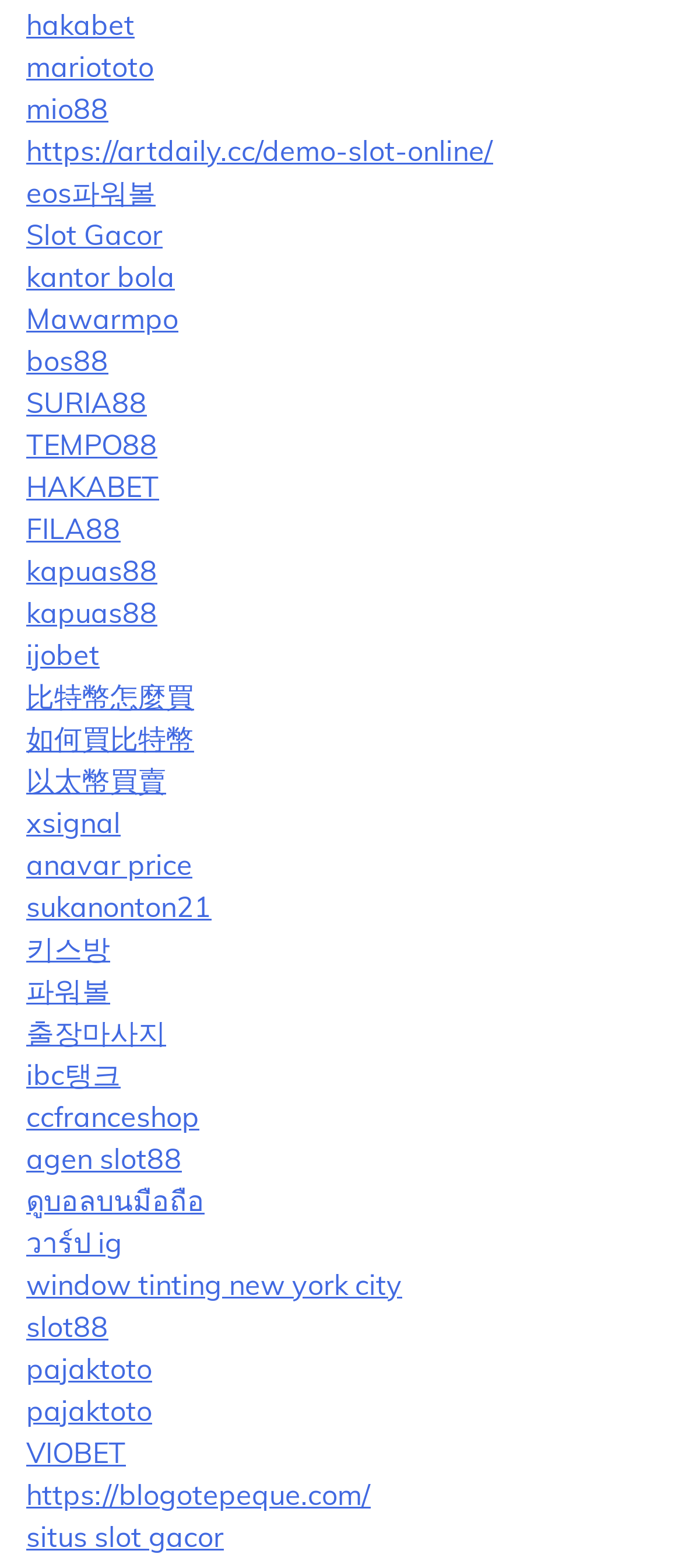What is the link with the text 'Slot Gacor'?
Respond with a short answer, either a single word or a phrase, based on the image.

Slot Gacor